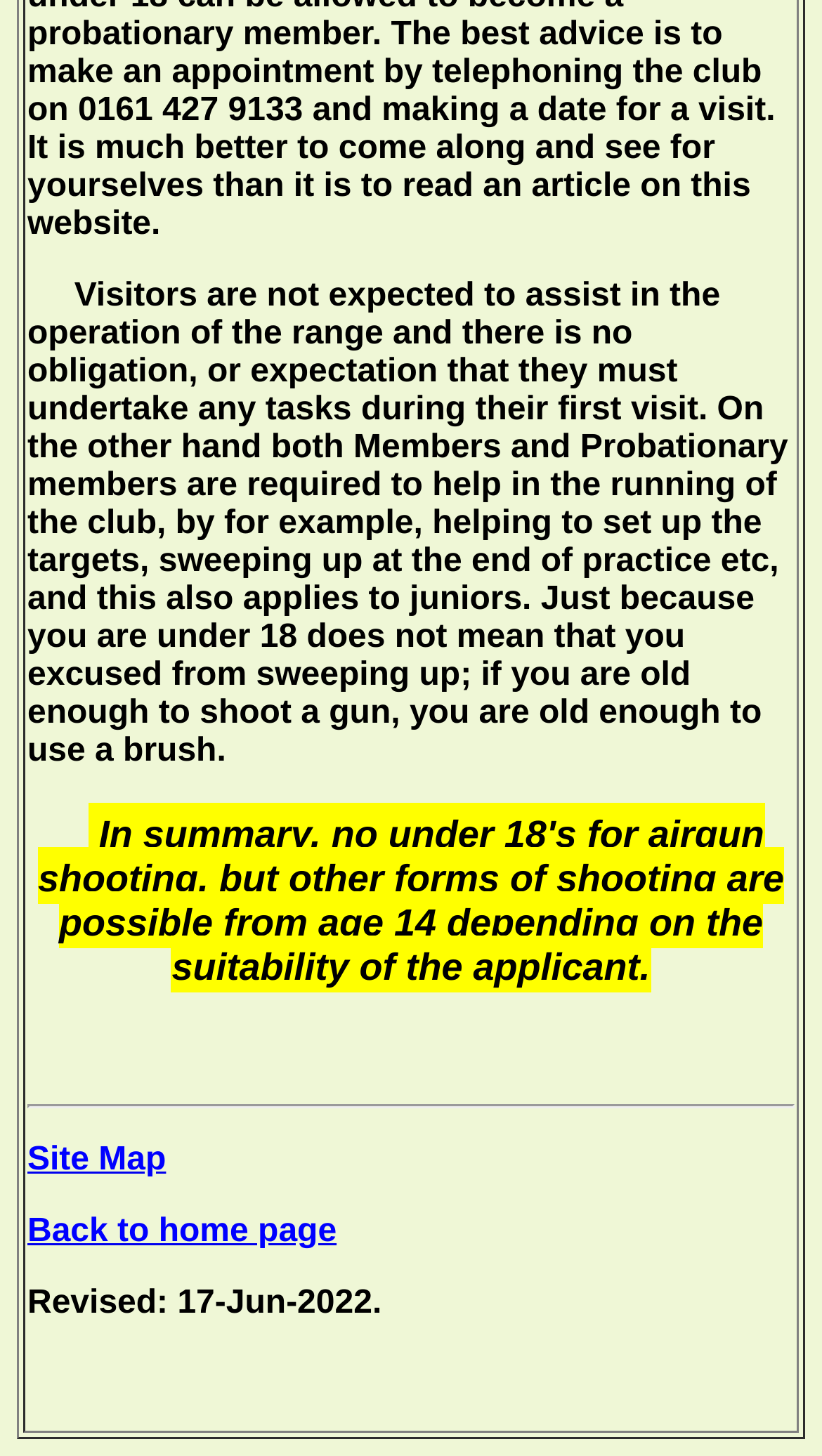What is the minimum age for airgun shooting?
Please provide a single word or phrase as your answer based on the screenshot.

18